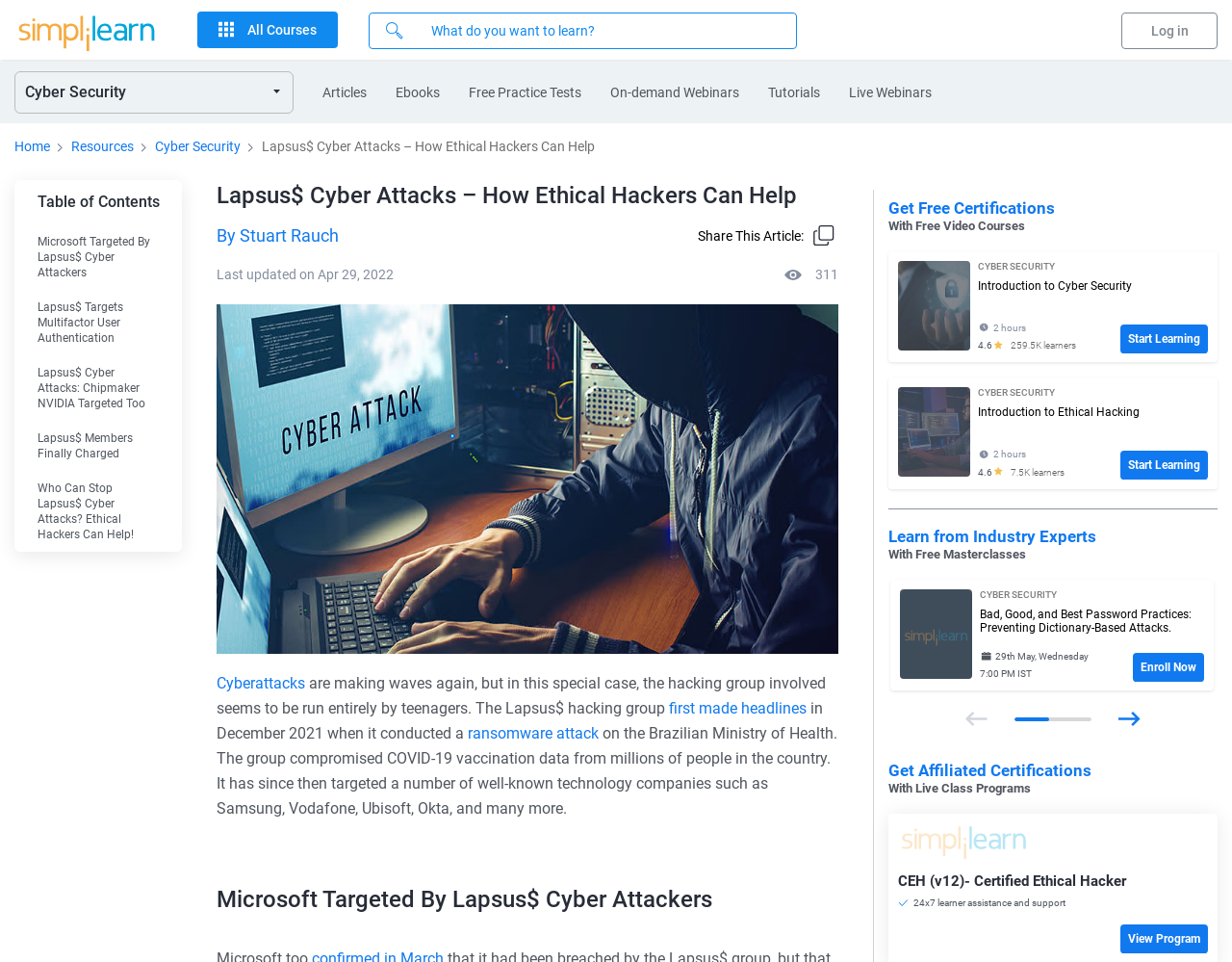Identify the bounding box coordinates of the clickable section necessary to follow the following instruction: "Start learning Ethical Hacking". The coordinates should be presented as four float numbers from 0 to 1, i.e., [left, top, right, bottom].

[0.909, 0.469, 0.98, 0.499]